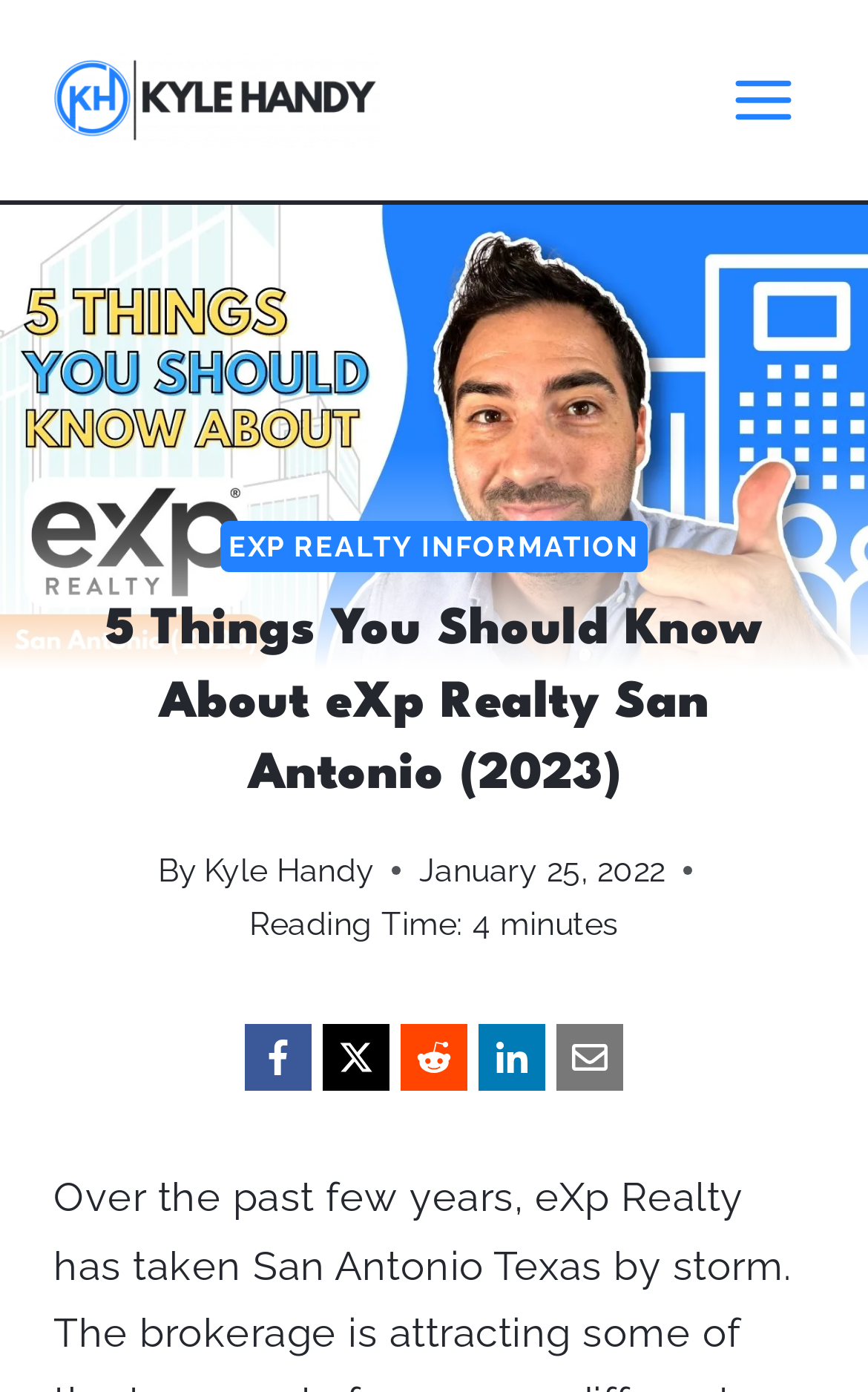Please study the image and answer the question comprehensively:
How many social media links are available?

The social media links can be found at the bottom of the article. There are five links in total, which are Facebook, X, Reddit, LinkedIn, and Email.